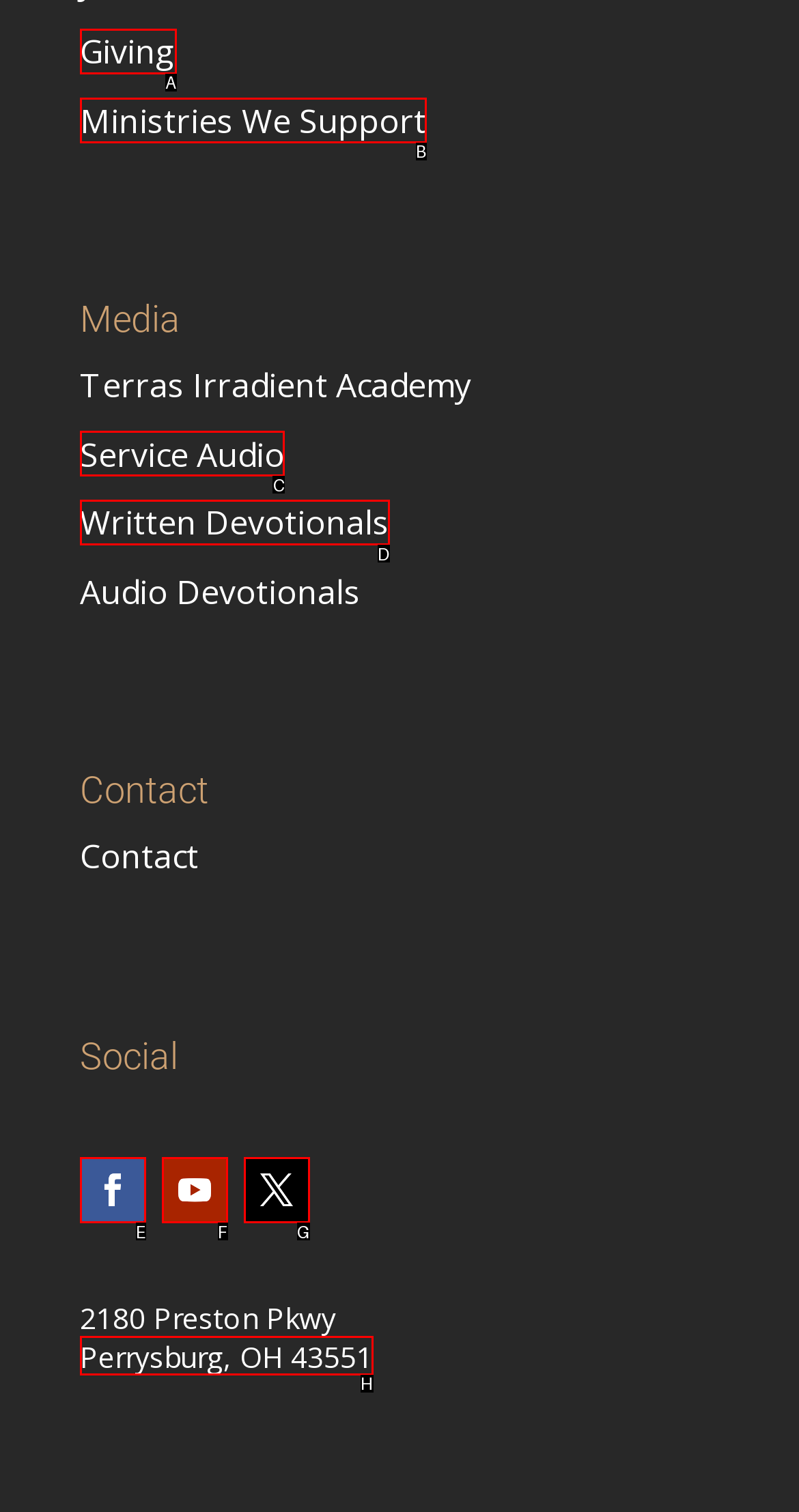Tell me which letter corresponds to the UI element that should be clicked to fulfill this instruction: Check out Service Audio
Answer using the letter of the chosen option directly.

C